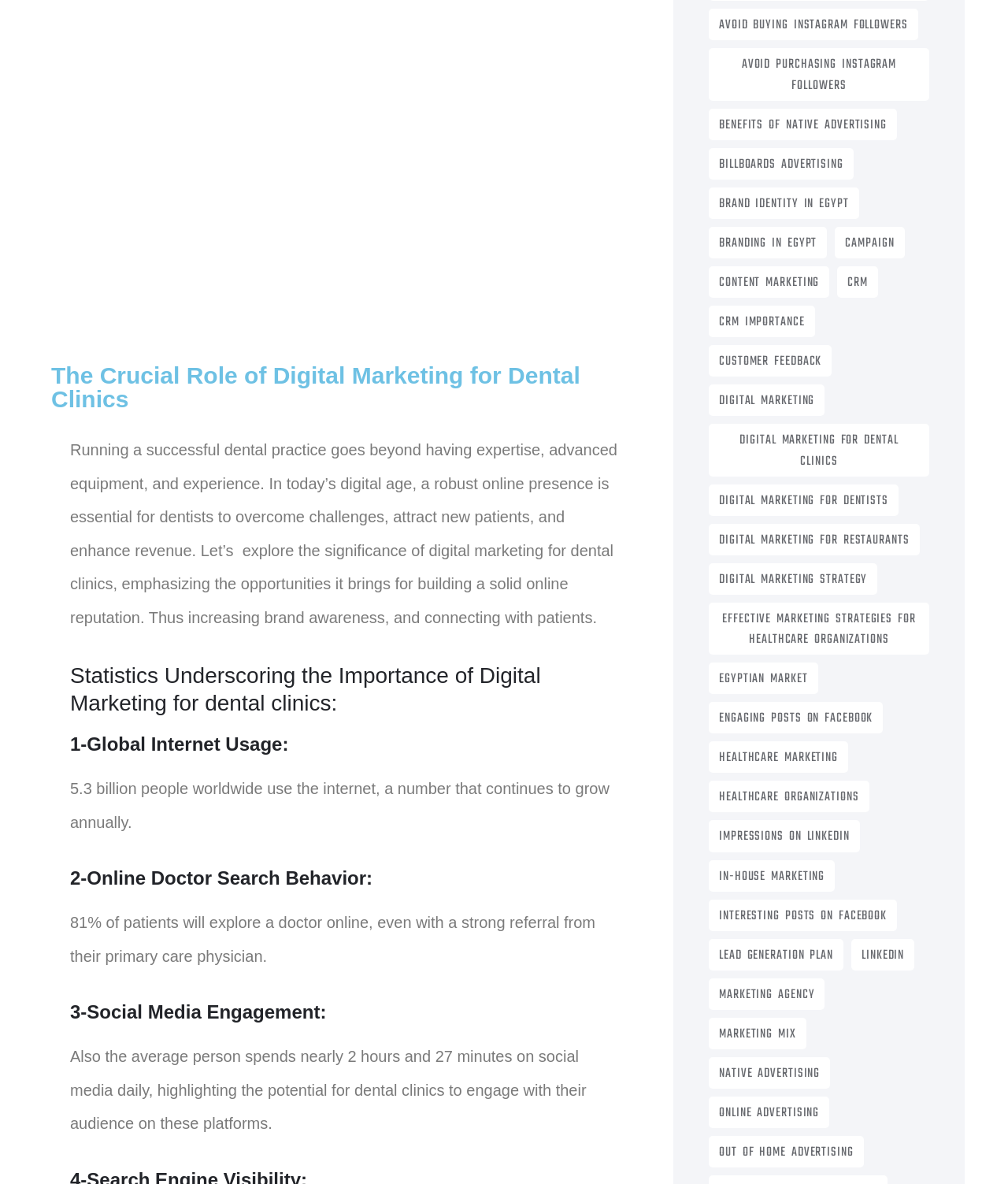Identify the bounding box coordinates of the region that should be clicked to execute the following instruction: "Call the phone number".

None